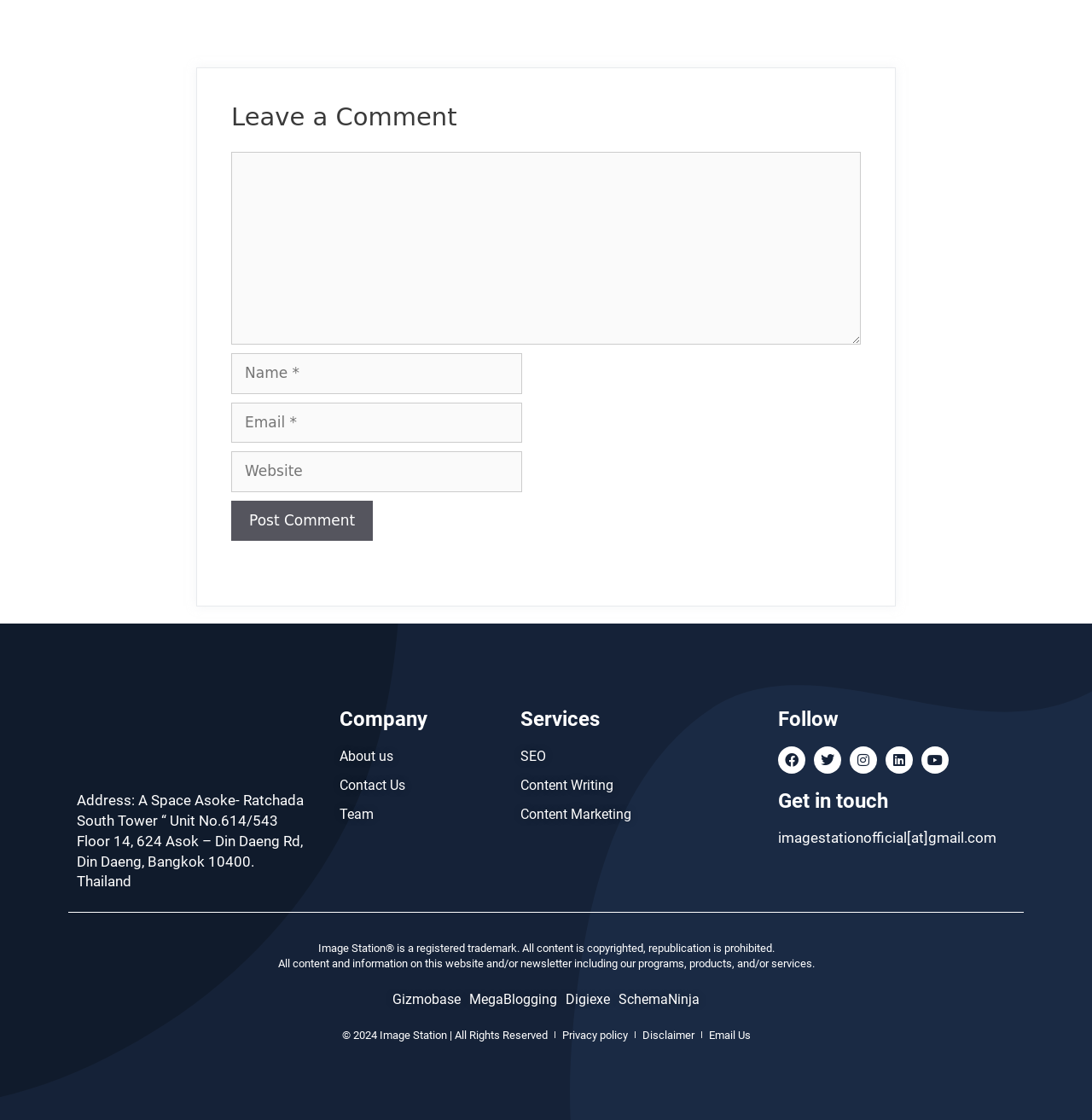Please find the bounding box coordinates for the clickable element needed to perform this instruction: "enter your name".

[0.212, 0.315, 0.478, 0.352]